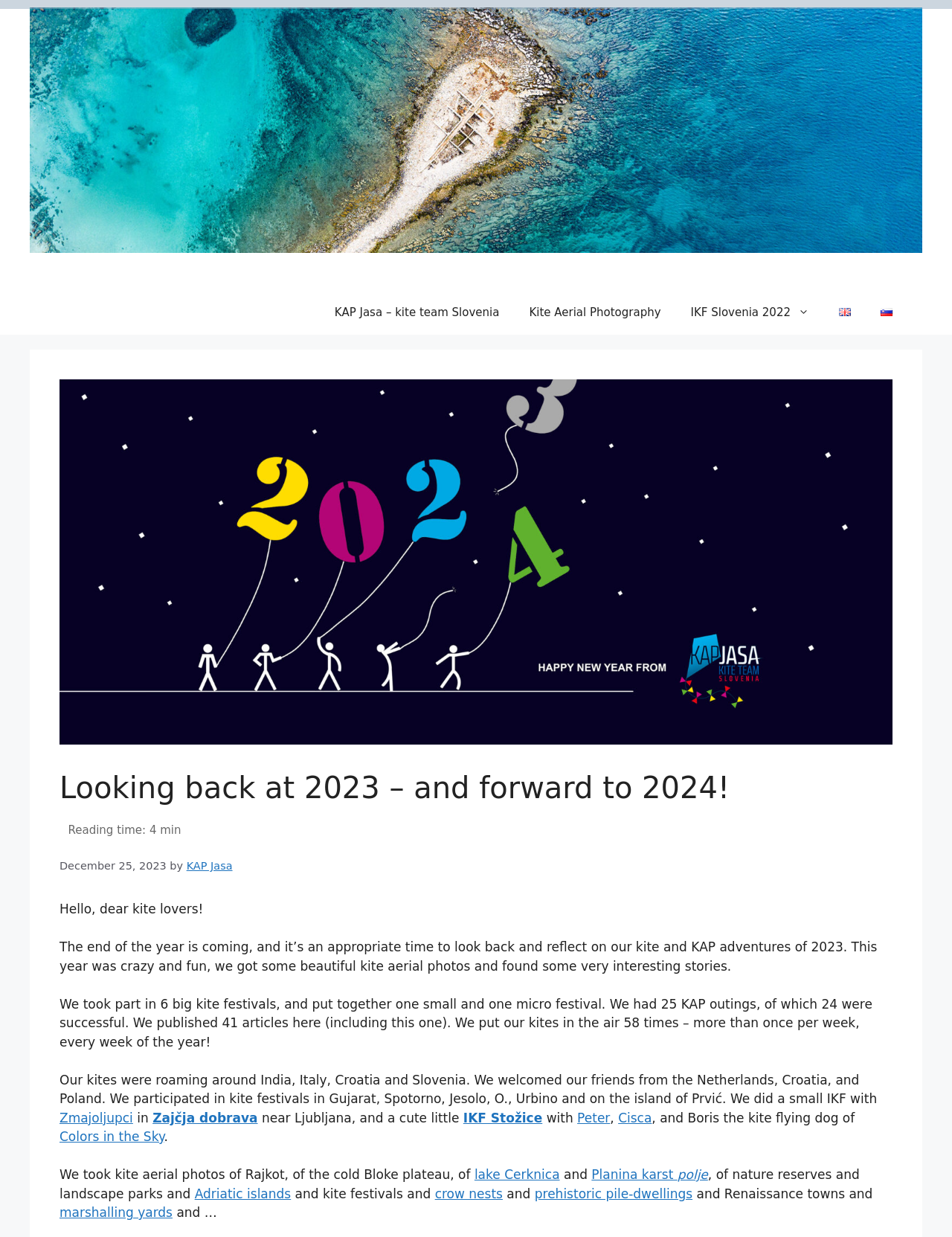How many kite festivals did the team participate in?
Using the image, provide a detailed and thorough answer to the question.

The answer can be found in the paragraph that starts with 'We took part in 6 big kite festivals, and put together one small and one micro festival.'